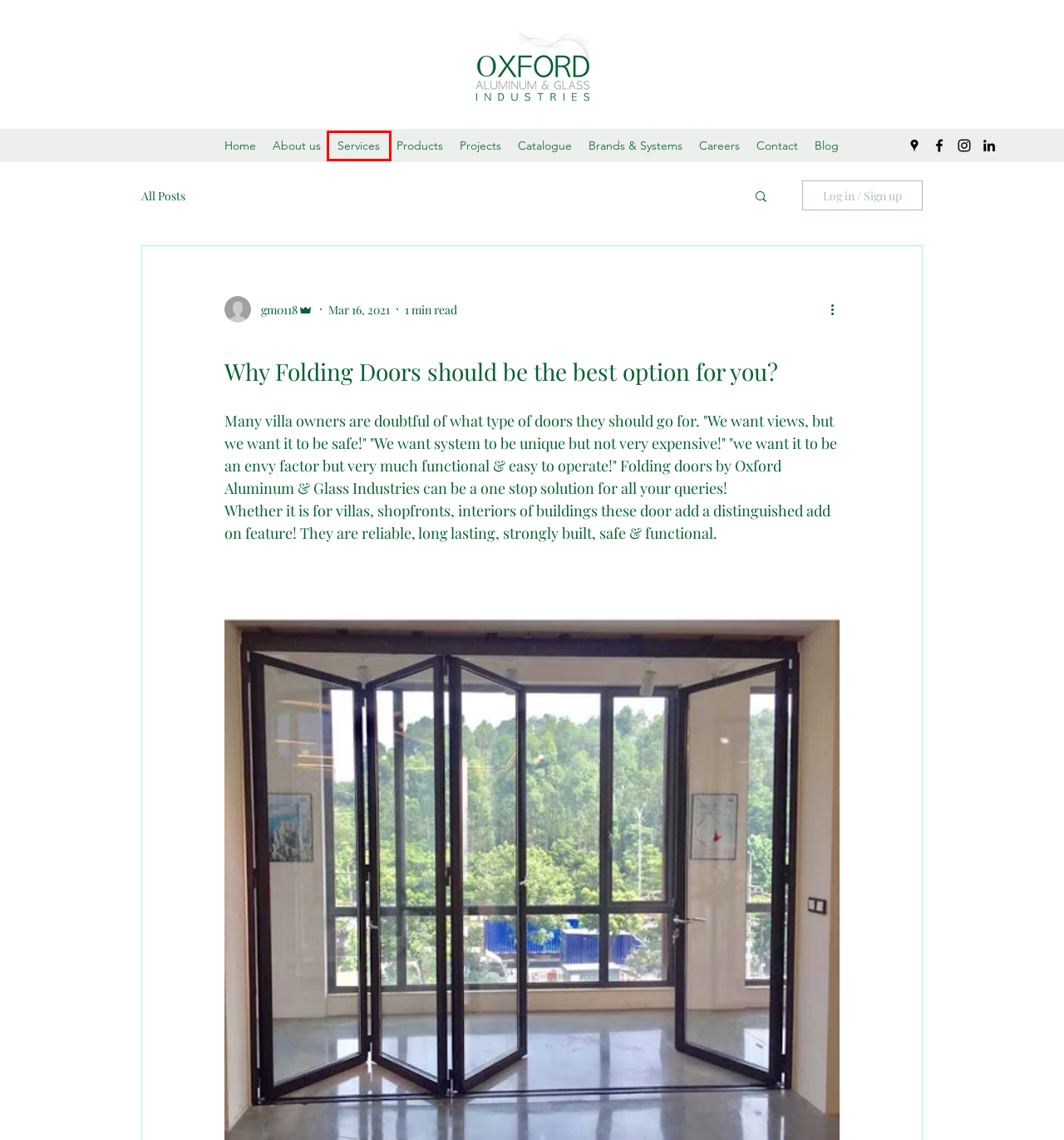You have a screenshot of a webpage with a red rectangle bounding box around a UI element. Choose the best description that matches the new page after clicking the element within the bounding box. The candidate descriptions are:
A. Catalogue | Oxford Aluminum & Glass Industries
B. About us | Oxford Aluminum & Glass Industries
C. Projects | Oxford Aluminum & Glass Industries
D. Blog | Oxford Aluminum & Gl
E. Home | Oxford Aluminum & Glass Industries
F. Contact  | Oxford Aluminum & Glass Industries
G. Products | Oxford Aluminum & Glass Industries
H. Services | Oxford Aluminum & Glass Industries

H